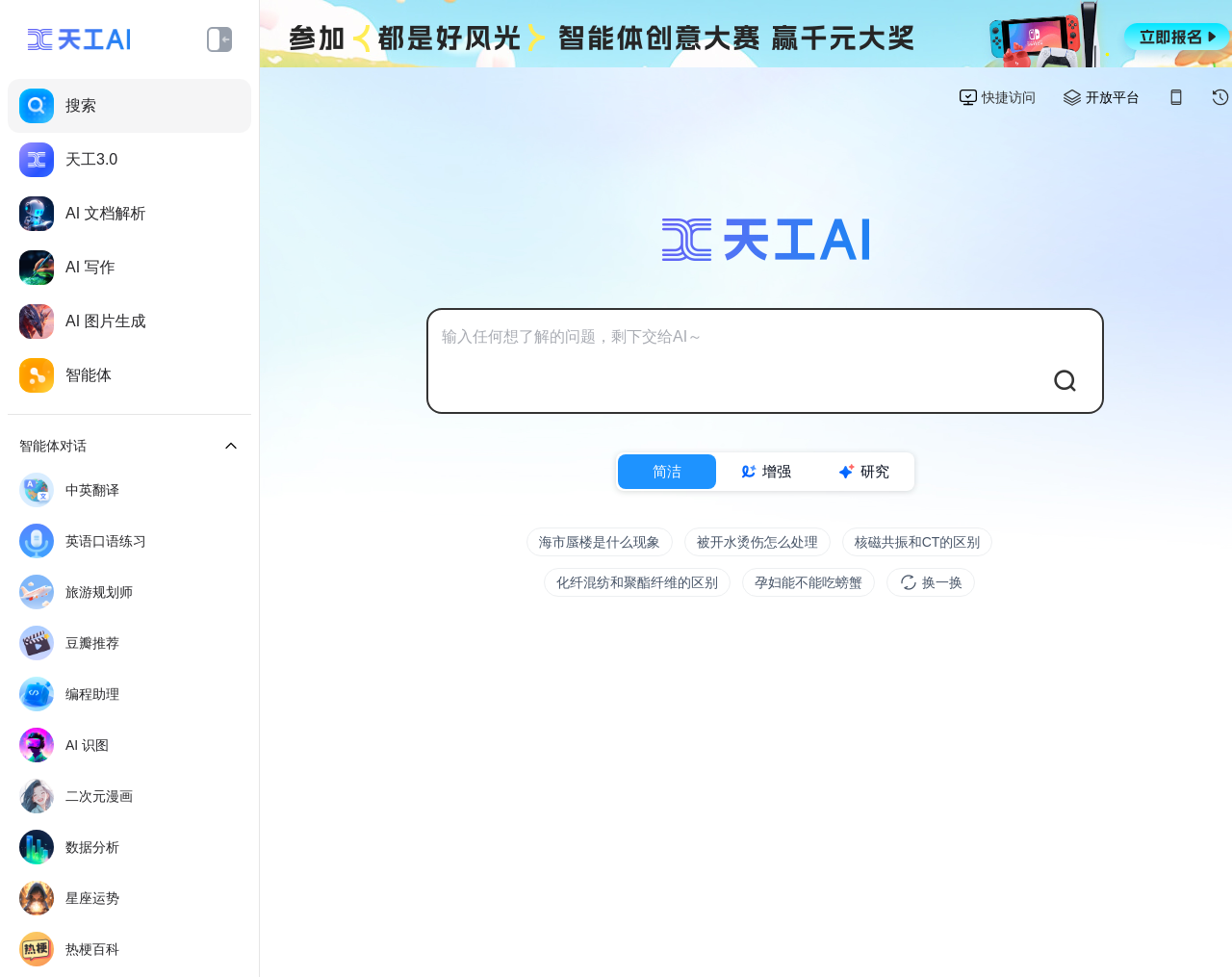What is the purpose of the textbox?
Please answer the question with as much detail and depth as you can.

The textbox has a placeholder text '输入任何想了解的问题，剩下交给AI～', which suggests that users can input any questions or tasks they want to know, and the AI will assist them.